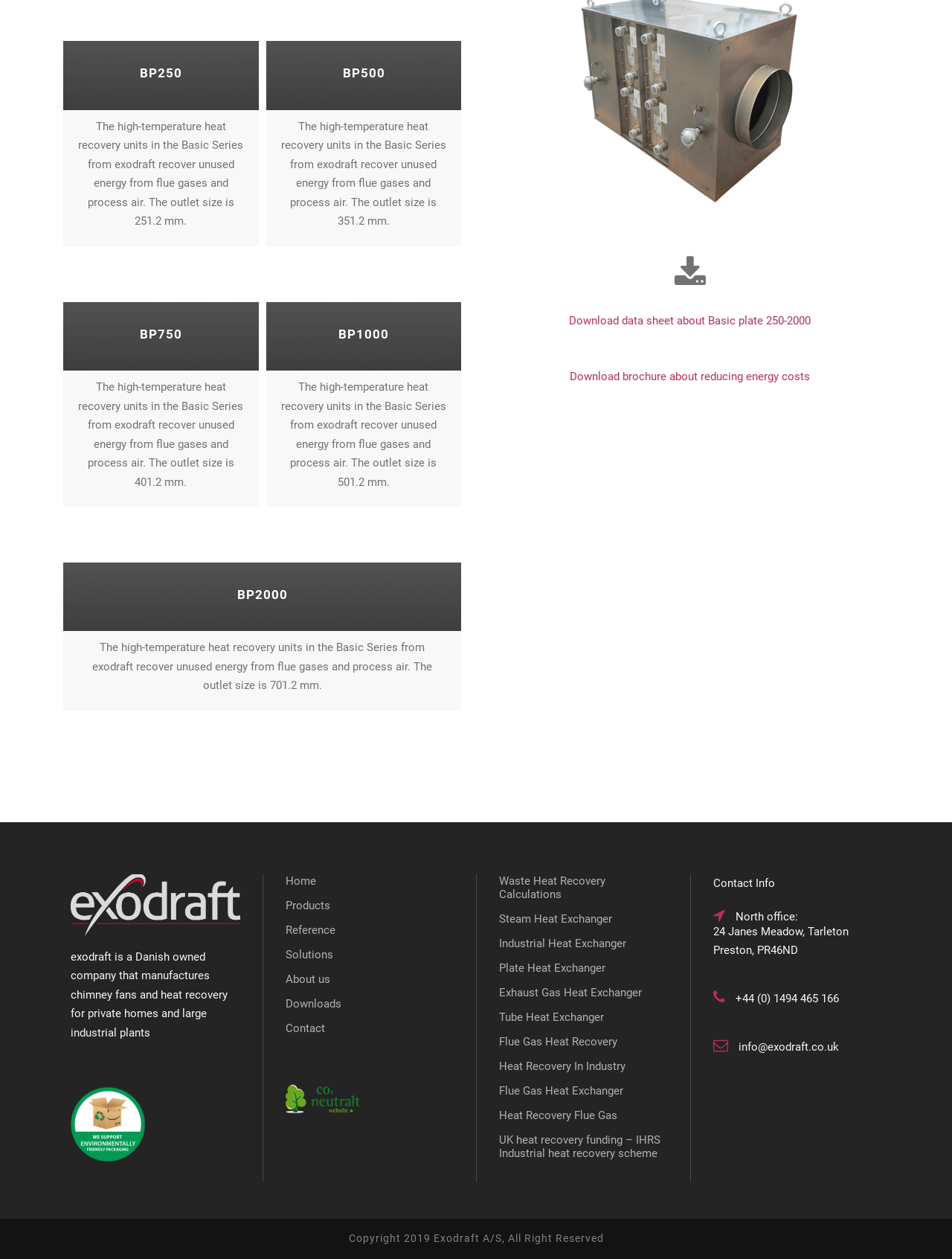Please find the bounding box coordinates for the clickable element needed to perform this instruction: "Click the 'BP250' heading".

[0.082, 0.052, 0.257, 0.064]